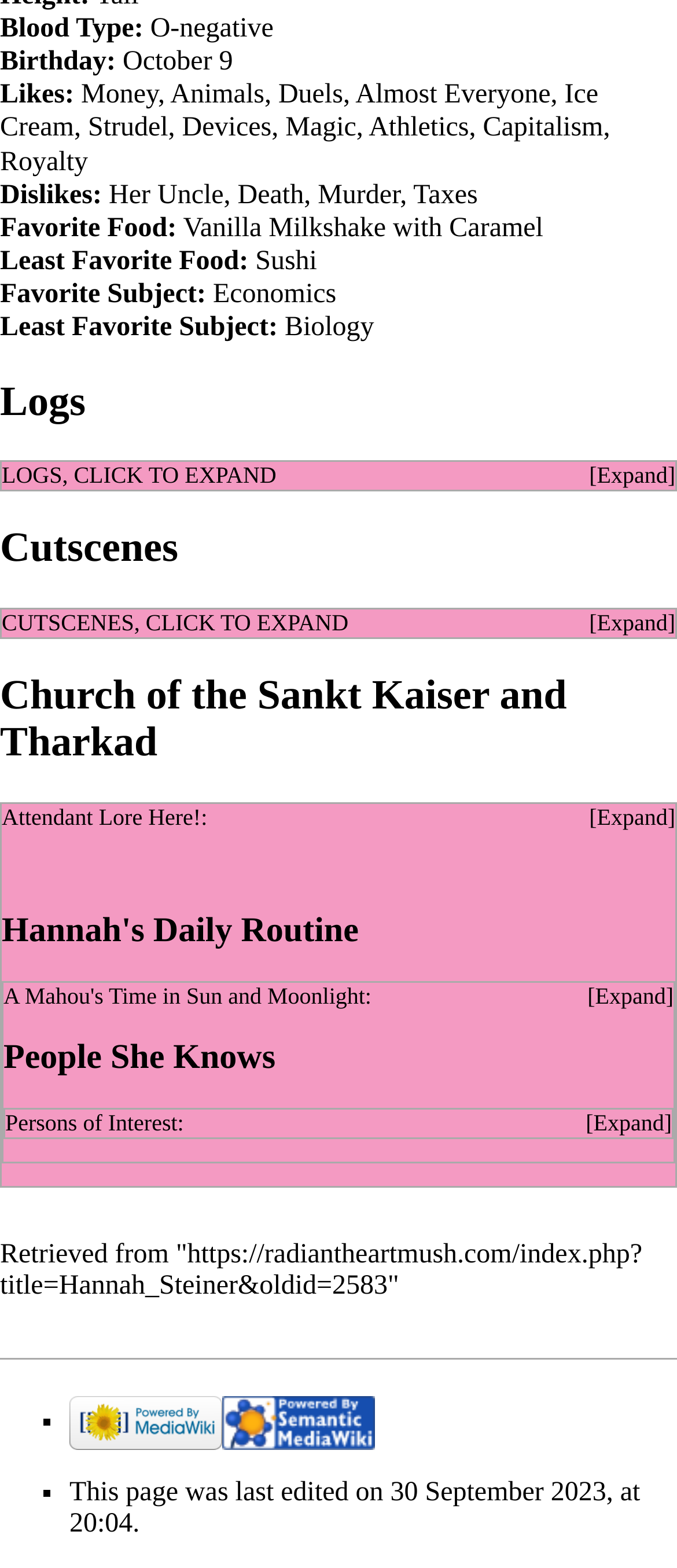Give a one-word or short-phrase answer to the following question: 
What is Hannah's blood type?

O-negative